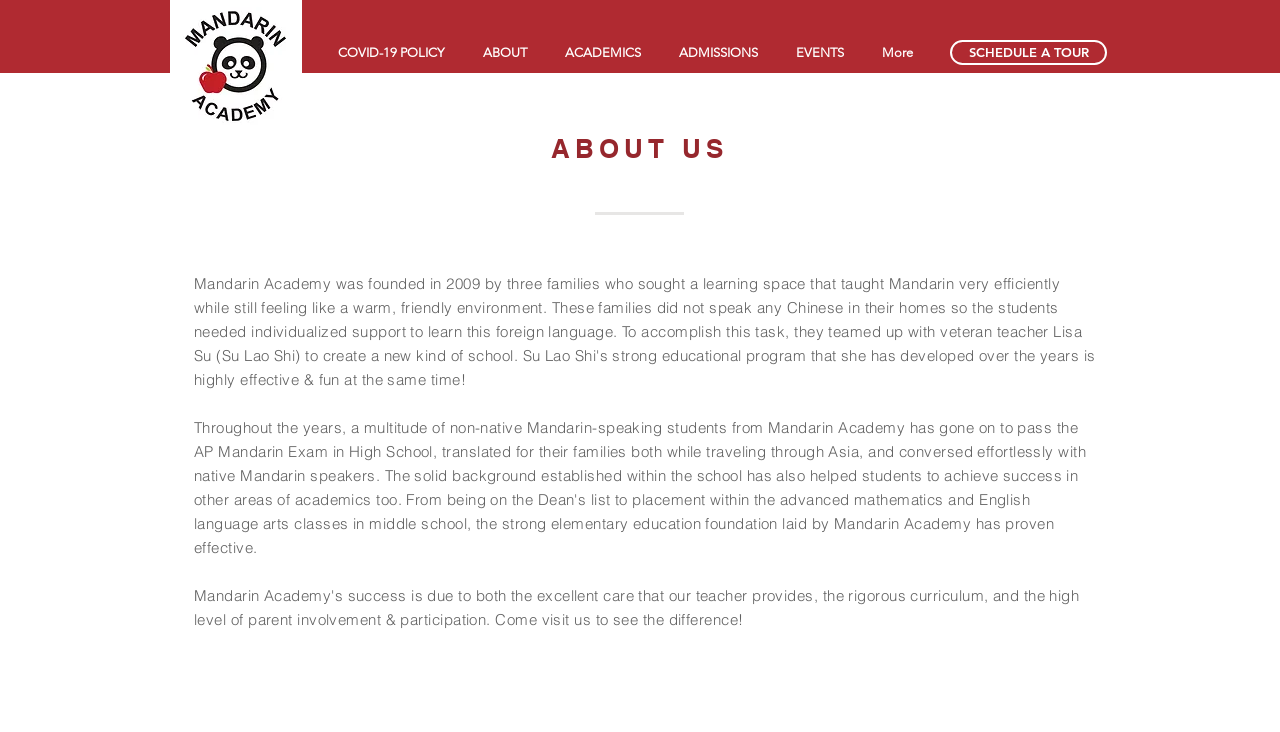From the given element description: "COVID-19 POLICY", find the bounding box for the UI element. Provide the coordinates as four float numbers between 0 and 1, in the order [left, top, right, bottom].

[0.248, 0.055, 0.362, 0.089]